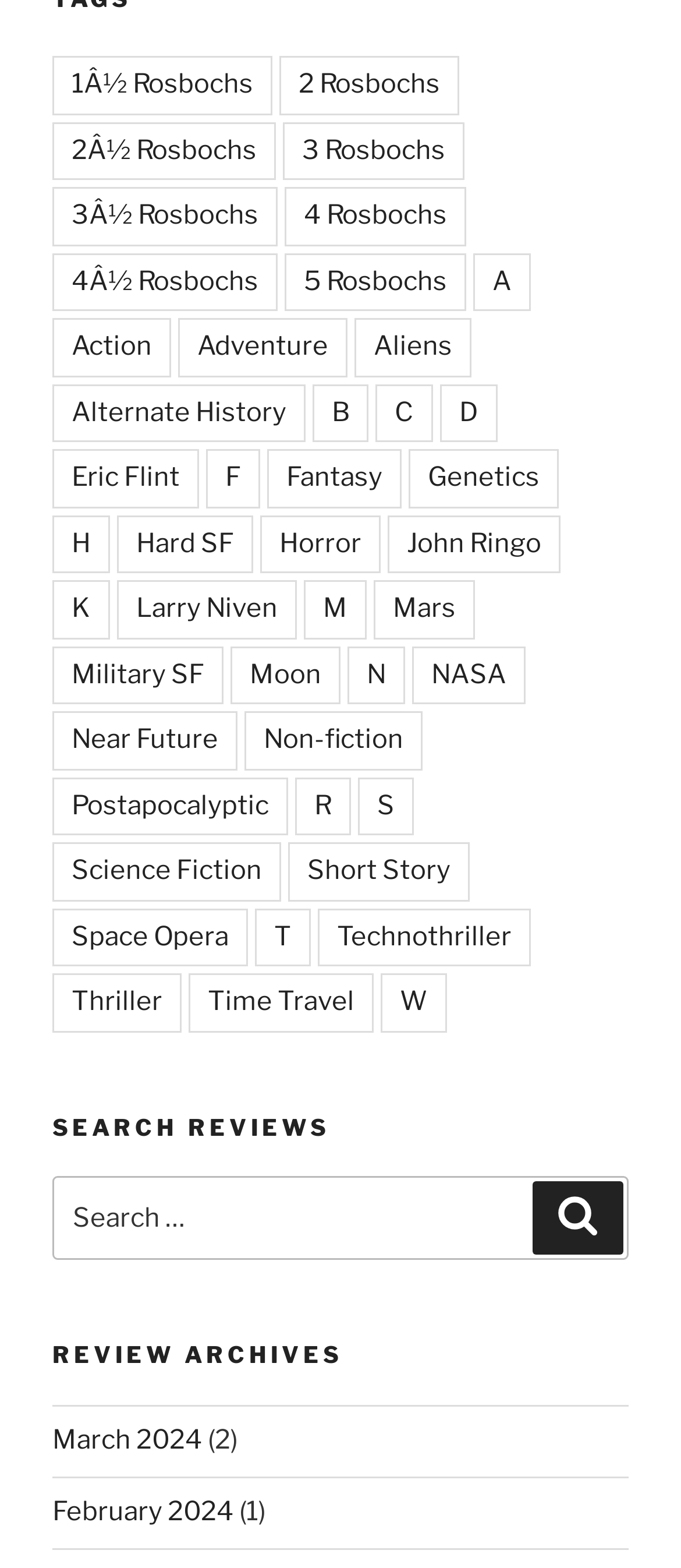Please find the bounding box coordinates of the section that needs to be clicked to achieve this instruction: "View March 2024 reviews".

[0.077, 0.909, 0.297, 0.929]